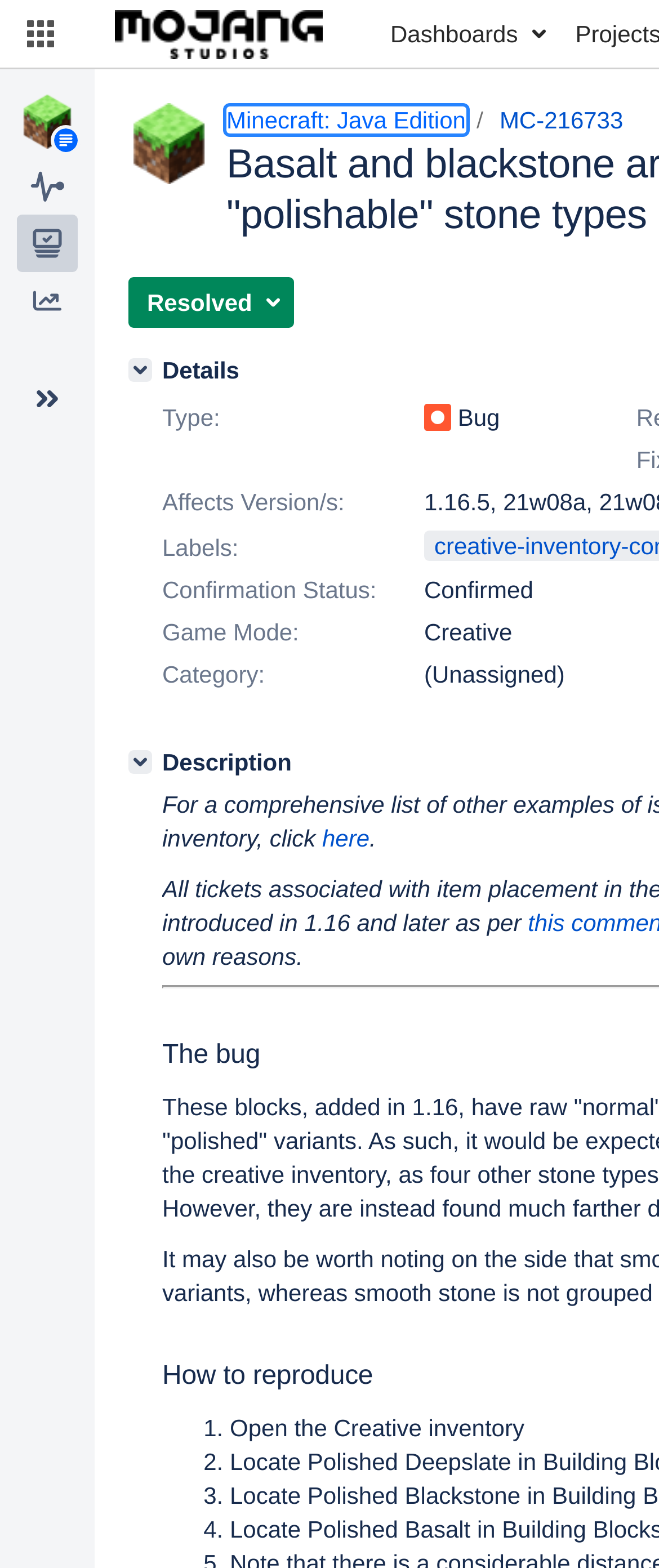Please determine the bounding box coordinates of the element to click on in order to accomplish the following task: "View Summary of Minecraft: Java Edition". Ensure the coordinates are four float numbers ranging from 0 to 1, i.e., [left, top, right, bottom].

[0.026, 0.1, 0.118, 0.137]